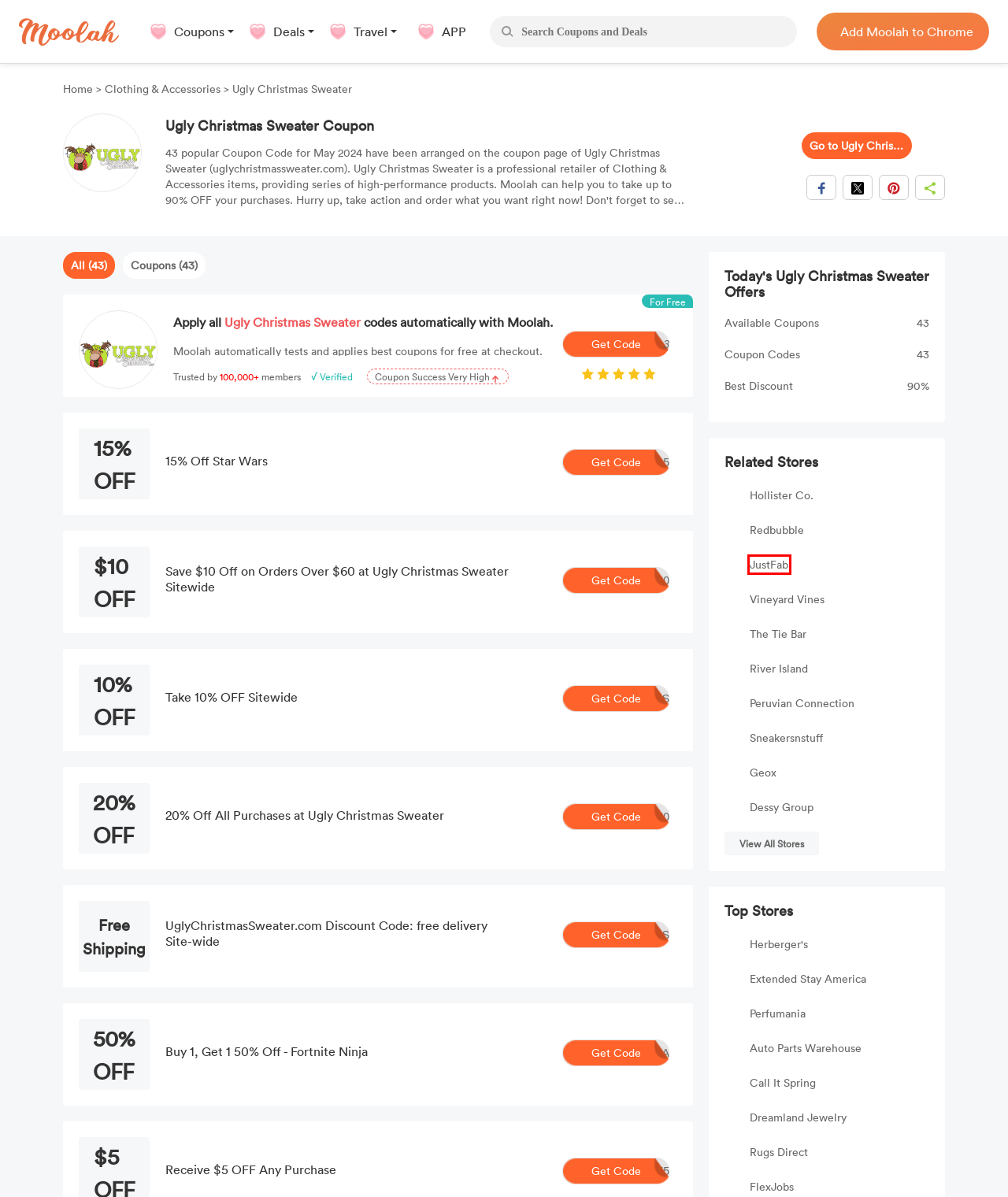Analyze the screenshot of a webpage with a red bounding box and select the webpage description that most accurately describes the new page resulting from clicking the element inside the red box. Here are the candidates:
A. 80% OFF JustFab Coupon Code | May 2024 Coupons | joinmoolah.com
B. 80% OFF Peruvian Connection Coupon Code (46 Coupons) in May 2024
C. 95% OFF Auto Parts Warehouse Coupon and Coupons | May 2024 | joinmoolah.com
D. 60% OFF Extended Stay America Coupons & Coupon Code in May 2024
E. 50% OFF Geox Discount Code & Promo Code for May 2024
F. 60% OFF River Island Coupon & Promo Code for May 2024
G. Hollister Co. Discount Code & Coupons in May 2024 (90% discount)
H. Hot Vineyard Vines Coupon Codes & Coupons - 80% OFF

A